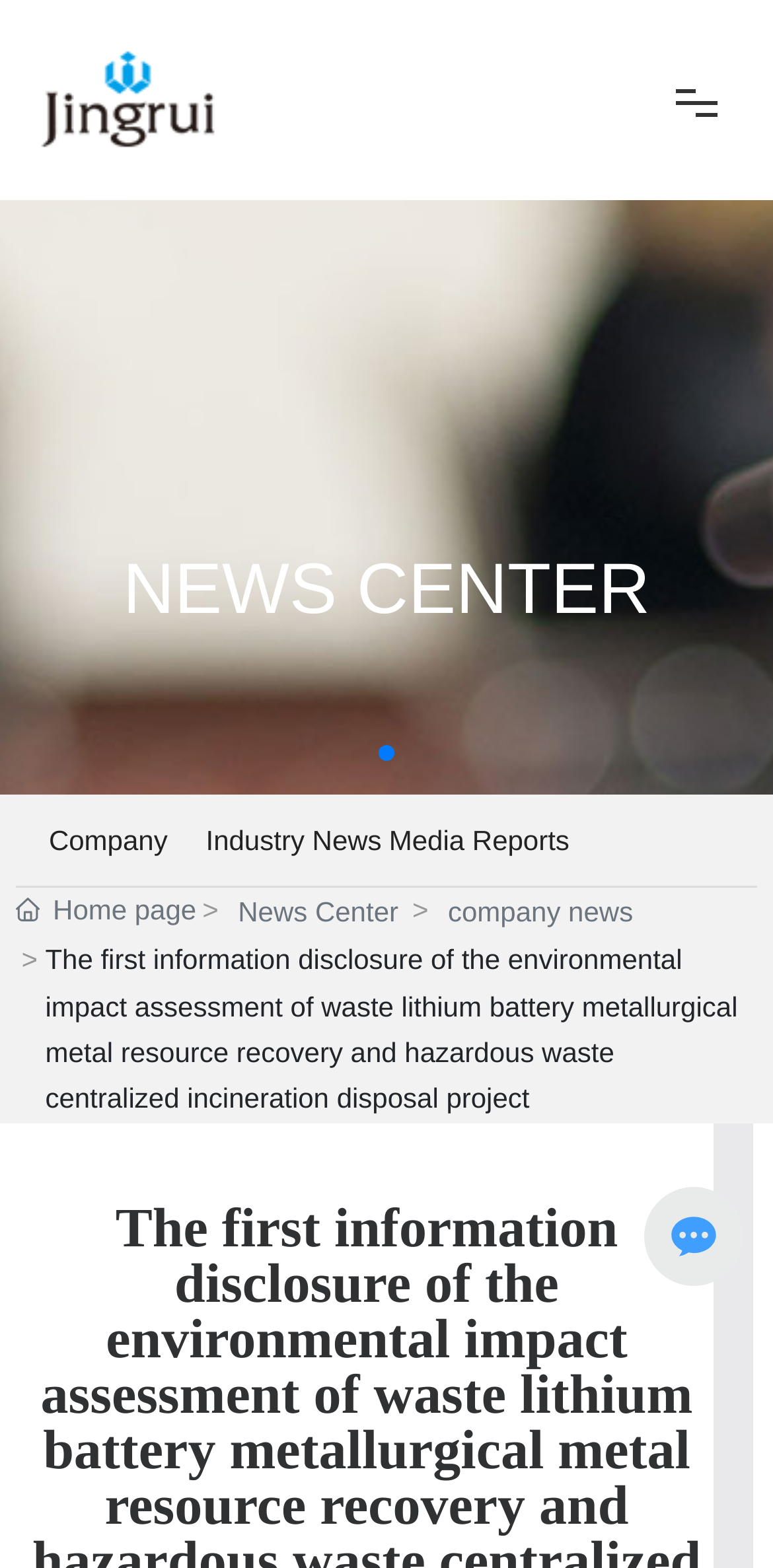Create a detailed narrative describing the layout and content of the webpage.

The webpage is about Crystal Clear New Energy Technology Co.,Ltd., a Sino-foreign cooperative enterprise. At the top-left corner, there is a logo "jingrui" with a corresponding image. Below the logo, there is a navigation menu with links to "Home", "About", "Party", "Products", "News", "Authentication", "Join us", and "Contact".

On the left side of the page, there is a group of elements with a progress indicator "2 / 3". Within this group, there is a link to "NEWS CENTER" with a corresponding image and a heading. Below the heading, there is another link to "NEWS CENTER".

In the main content area, there is a prominent title "The first information disclosure of the environmental impact assessment of waste lithium battery metallurgical metal resource recovery and hazardous waste centralized incineration disposal project". Below the title, there are three links to "Company News", "Industry News", and "Media Reports". To the right of these links, there is a button "Go to slide 1".

Further down, there are more links to "Home page" with a small image, "News Center", "company news", and other news-related pages. At the bottom-right corner, there is a small image.

Overall, the webpage appears to be a news or information portal for Crystal Clear New Energy Technology Co.,Ltd., with a focus on environmental impact assessments and news related to the company and industry.